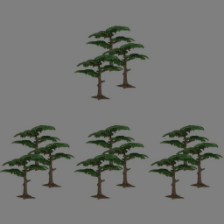Give a detailed account of the visual content in the image.

The image showcases a set of miniature trees designed for crafting and model scenery. These detailed representations feature lush green foliage atop sturdy brown trunks, ideal for enhancing model train layouts or dioramas. The arrangement depicts multiple trees, suggesting a vibrant woodland atmosphere, perfect for creating realistic outdoor scenes. This particular set is part of a larger offering that may include various styles and sizes suitable for different artistic and recreational projects, appealing to hobbyists and collectors alike. The product is available for purchase at a price of 86,58 zł, with options for free delivery, making it a convenient addition to any creative endeavor.